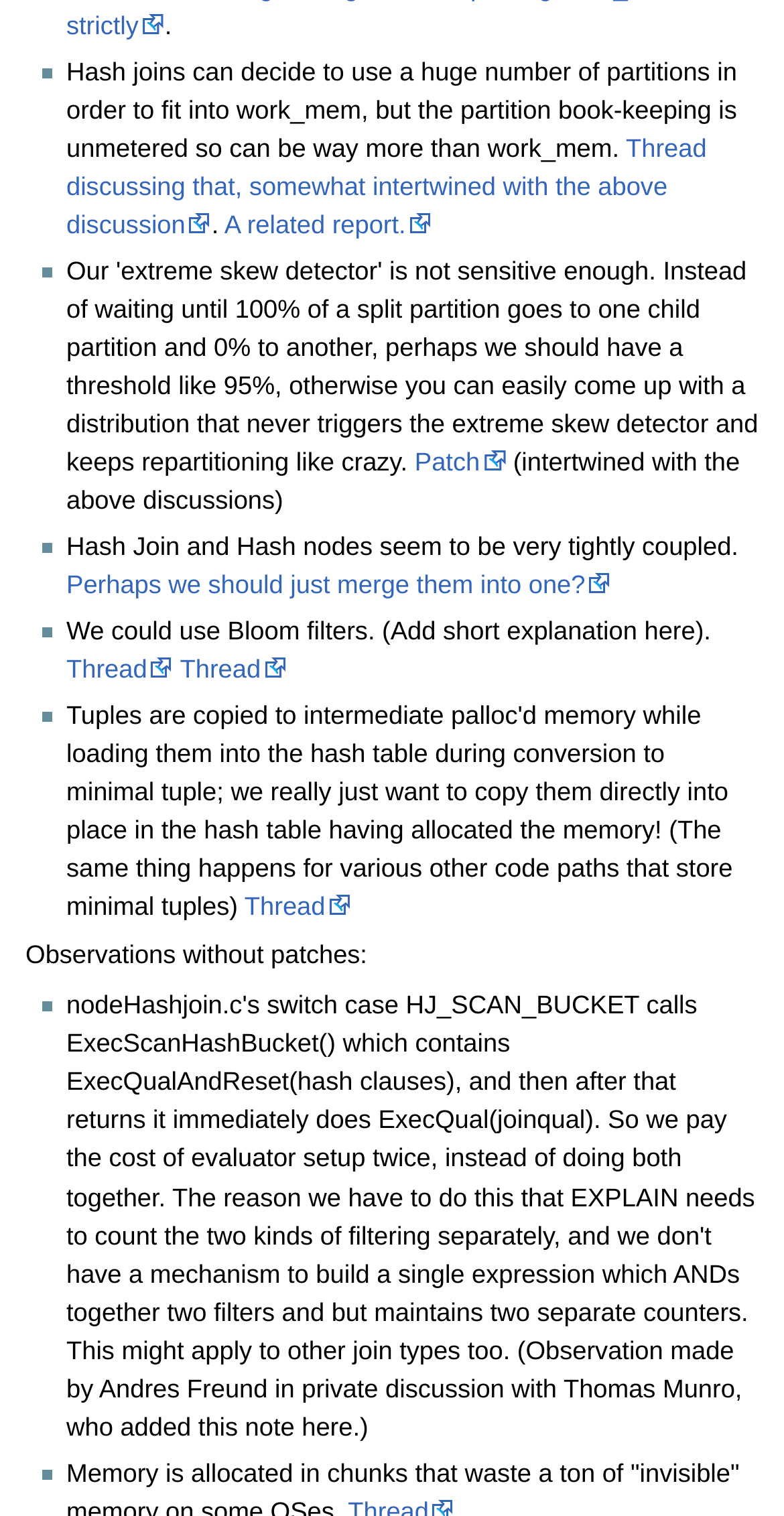Using the provided element description: "Patch", identify the bounding box coordinates. The coordinates should be four floats between 0 and 1 in the order [left, top, right, bottom].

[0.529, 0.296, 0.645, 0.314]